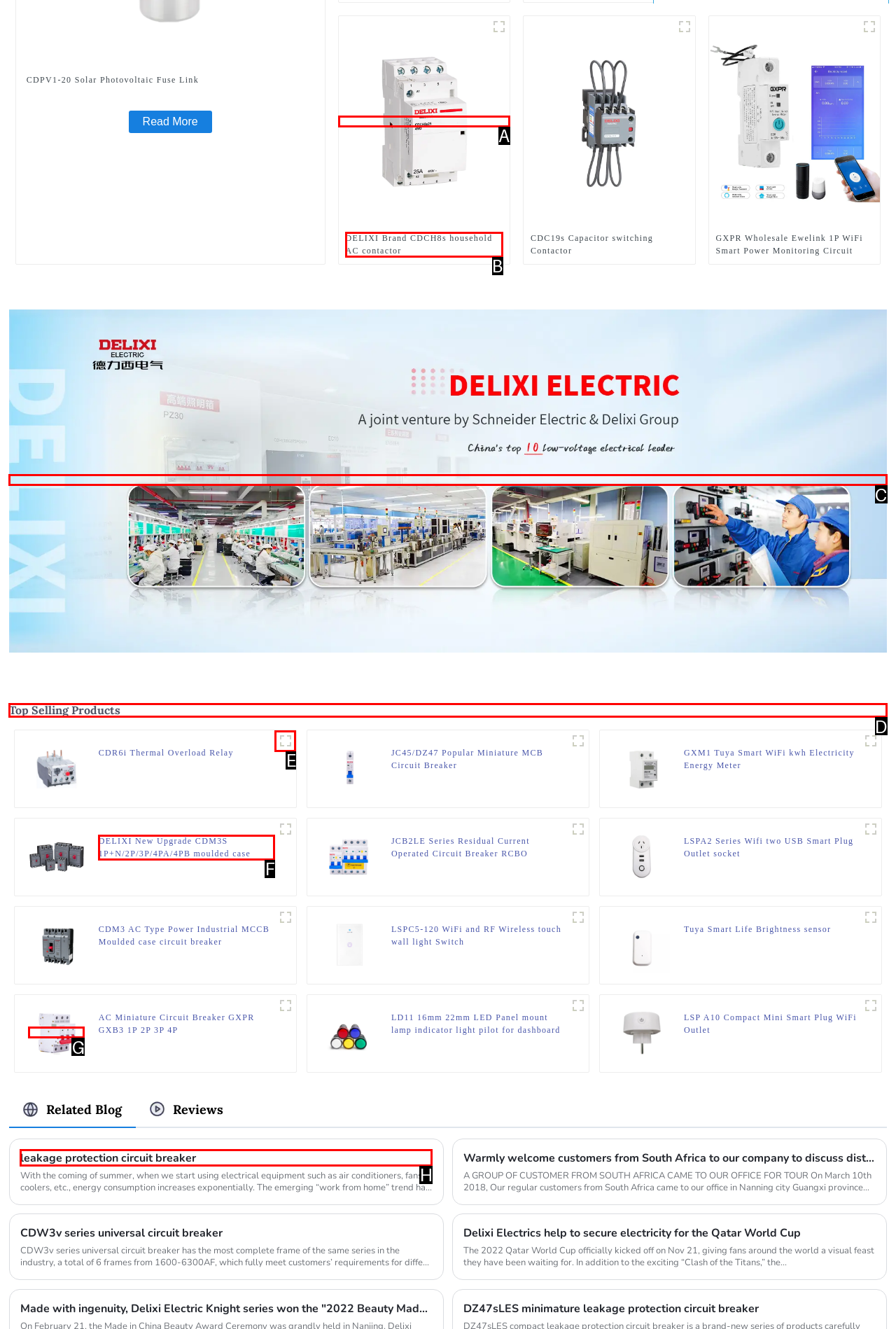Identify the appropriate choice to fulfill this task: View Top Selling Products
Respond with the letter corresponding to the correct option.

D